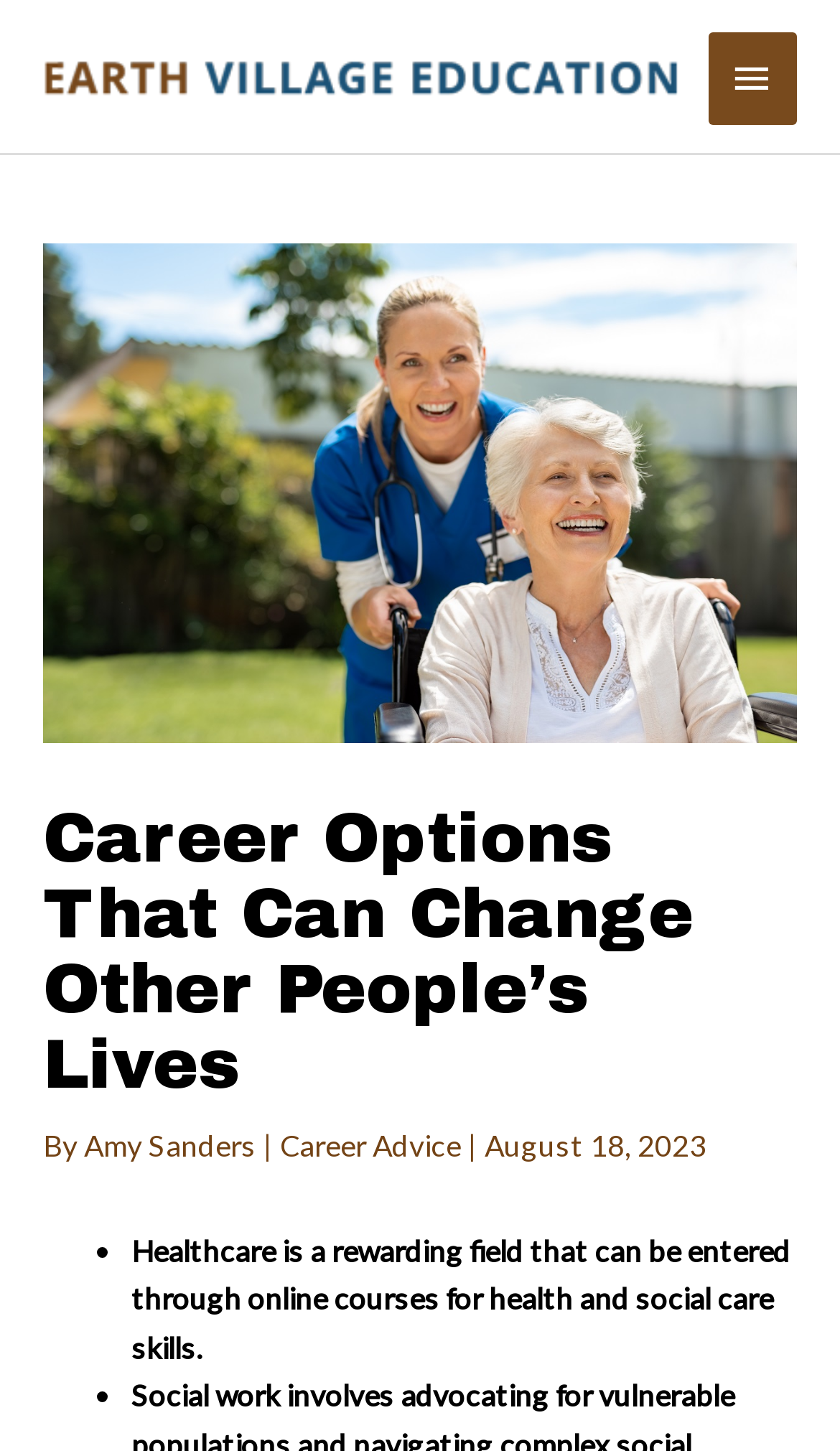Who is the author of the article?
Please ensure your answer to the question is detailed and covers all necessary aspects.

The webpage mentions 'By Amy Sanders' near the top, indicating that Amy Sanders is the author of the article.